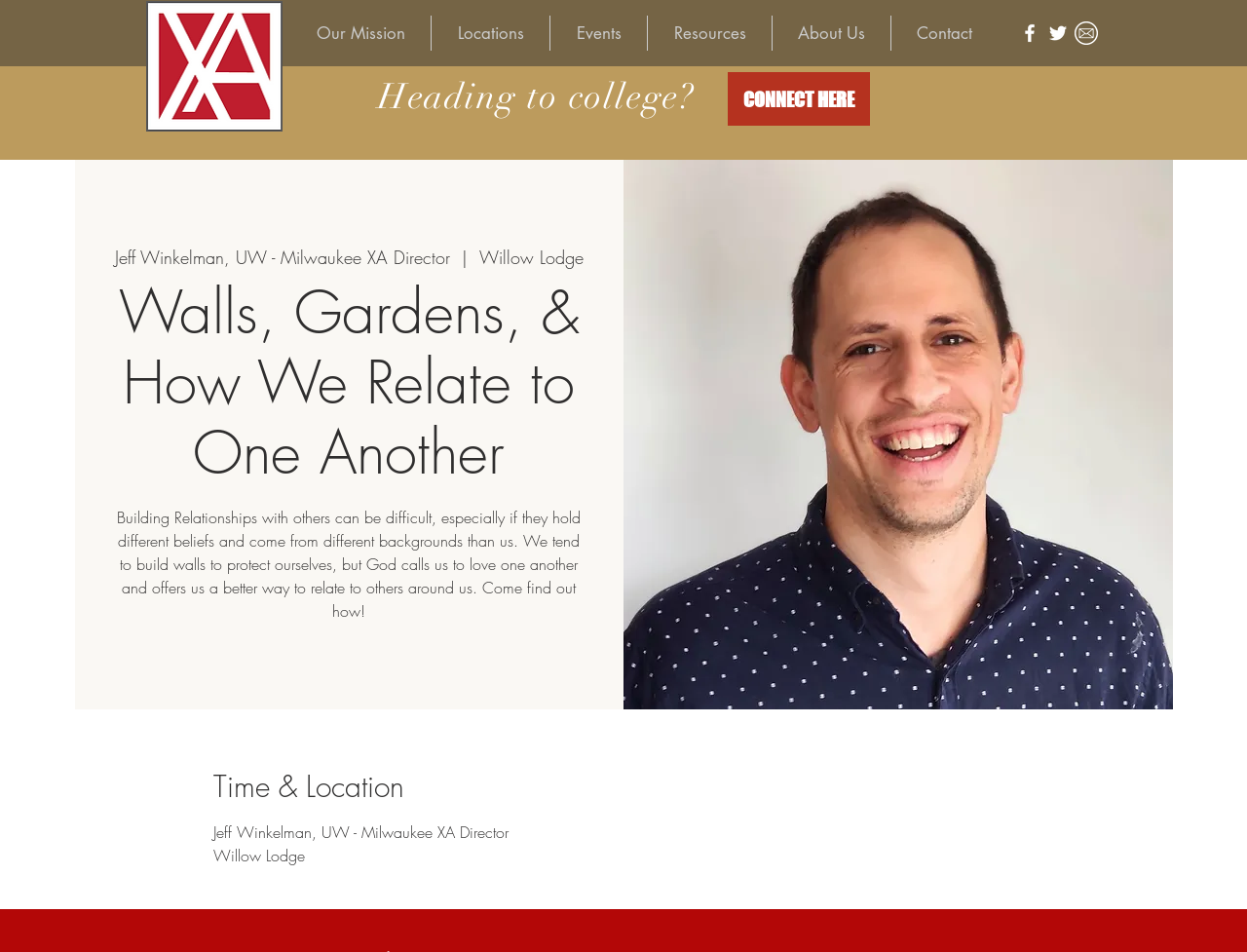Using the provided description: "Our Mission", find the bounding box coordinates of the corresponding UI element. The output should be four float numbers between 0 and 1, in the format [left, top, right, bottom].

[0.233, 0.016, 0.345, 0.053]